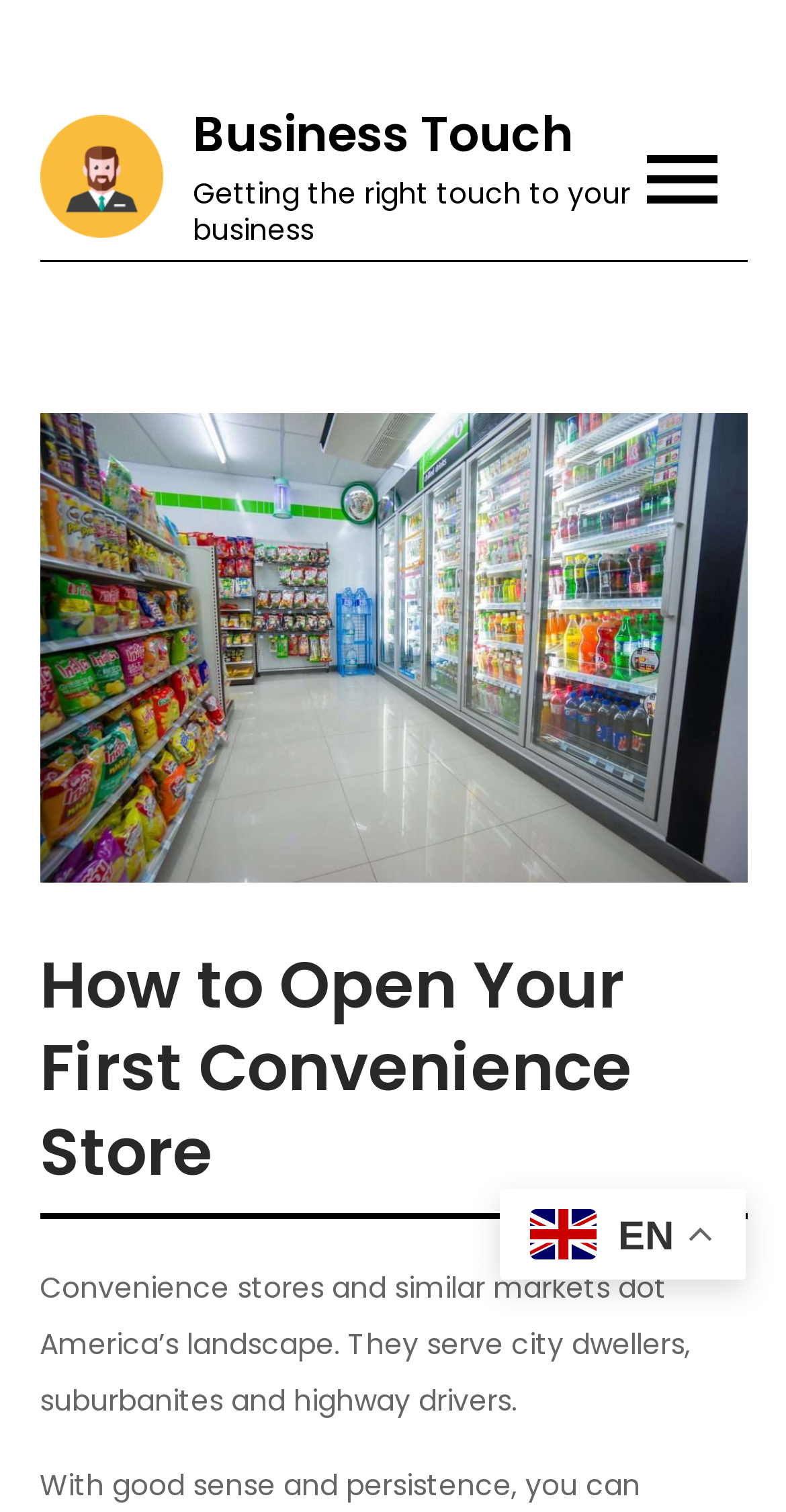Using the details from the image, please elaborate on the following question: What is the purpose of the business?

The purpose of the business can be inferred from the static text element on the webpage, which states 'Getting the right touch to your business'. This suggests that the business is focused on providing guidance or support to other businesses.